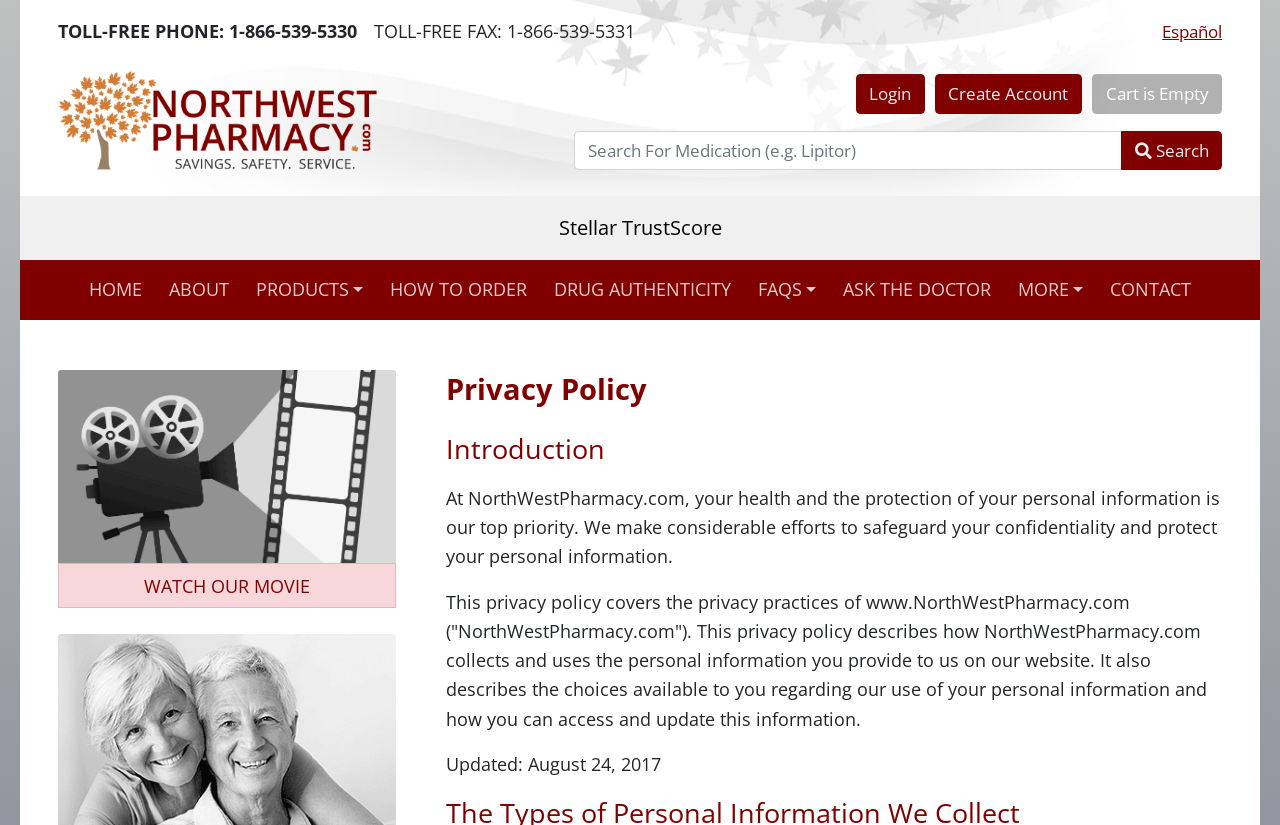Please provide a one-word or phrase answer to the question: 
What is the link text above the 'Cart' text?

Create Account